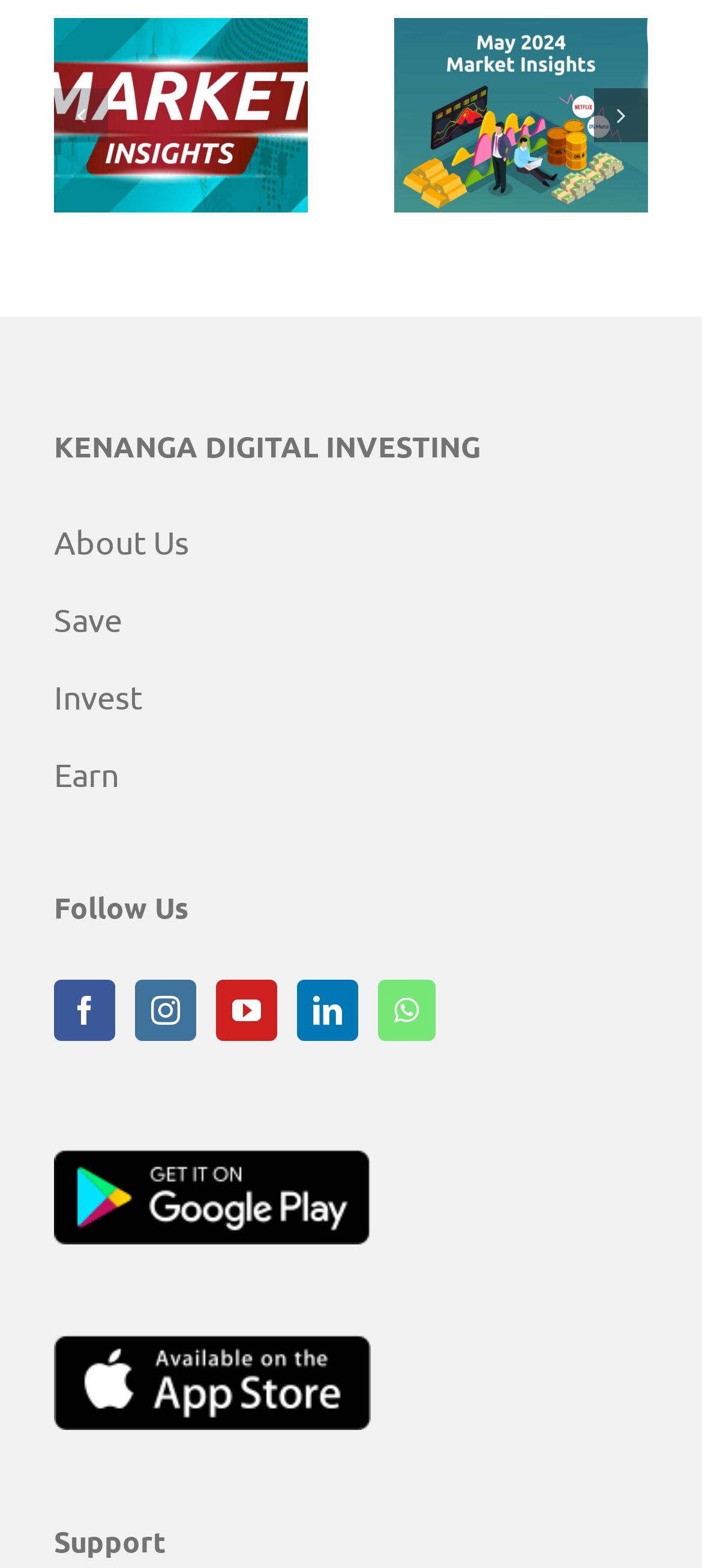What is the title of the first market insight?
Using the image as a reference, give an elaborate response to the question.

The title of the first market insight can be found in the image element with the text 'June 2024 Market Insights' located in the first group element.